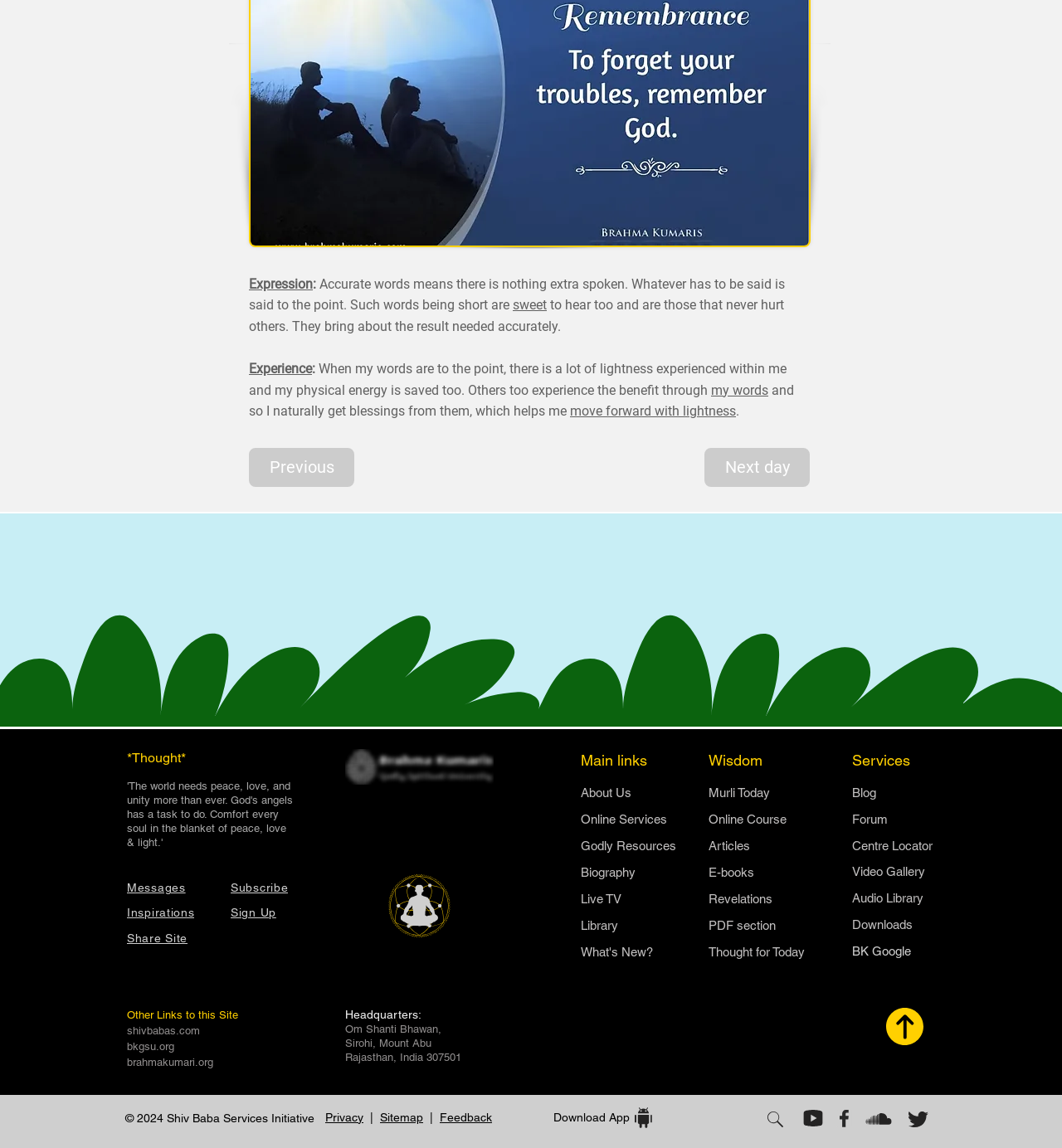Determine the coordinates of the bounding box that should be clicked to complete the instruction: "Search this Site". The coordinates should be represented by four float numbers between 0 and 1: [left, top, right, bottom].

[0.723, 0.968, 0.738, 0.982]